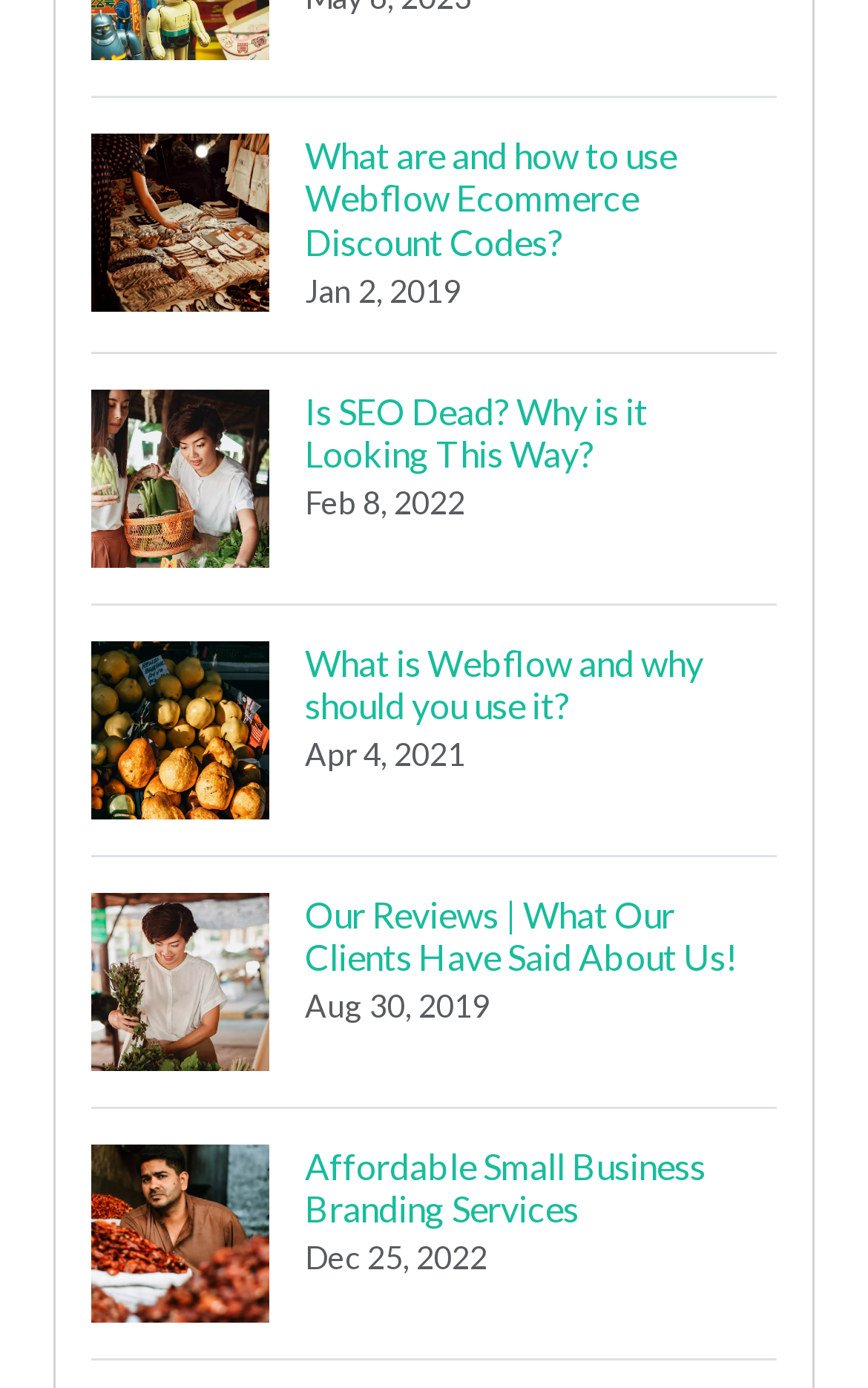What is the purpose of the images on this webpage?
Provide a well-explained and detailed answer to the question.

Each article has an image associated with it, which suggests that the purpose of the images is to provide illustrations or visual aids for the articles.